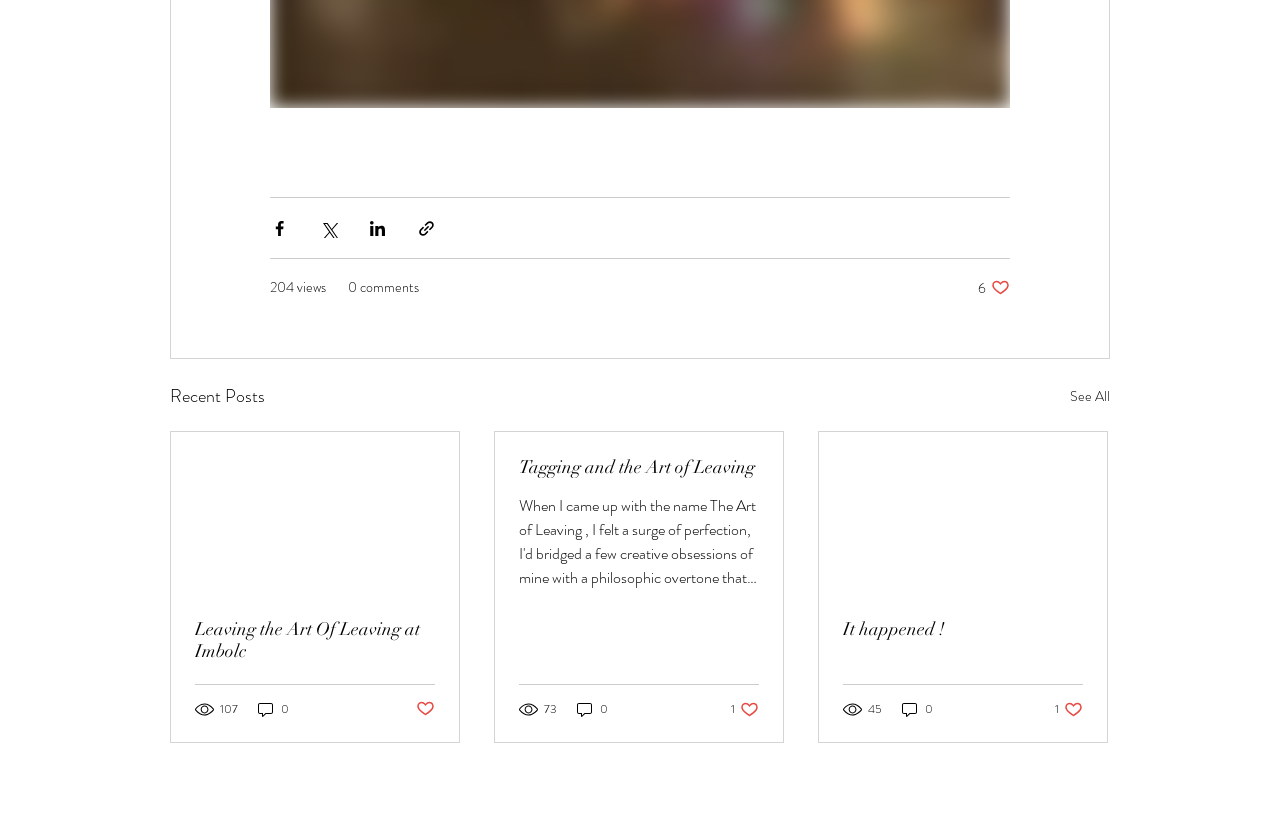How many comments does the first article have?
Refer to the image and give a detailed answer to the query.

I examined the first article on the webpage and found the text '0 comments' below the article title. This indicates that the first article has 0 comments.